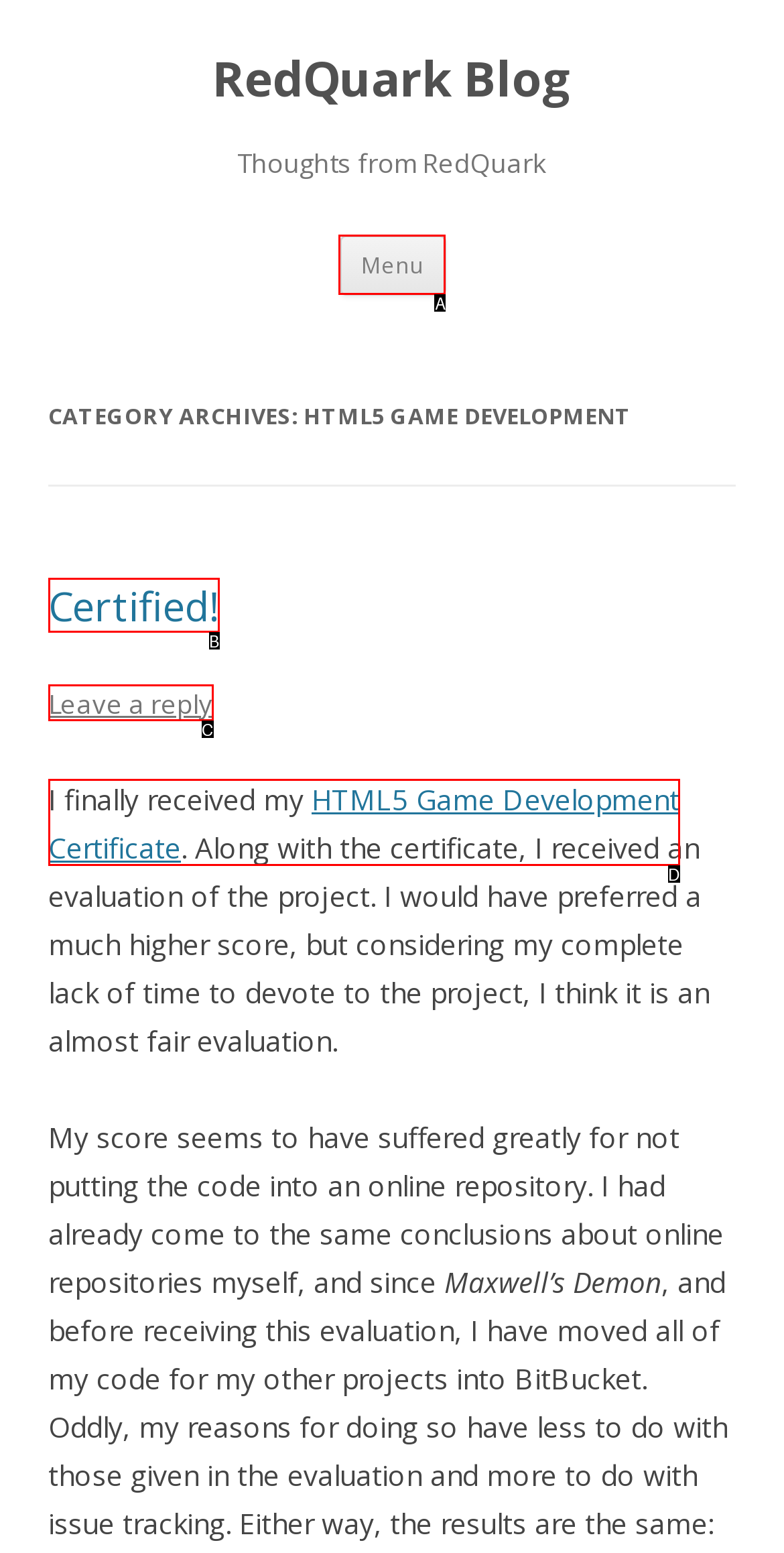Select the option that fits this description: Certified!
Answer with the corresponding letter directly.

B